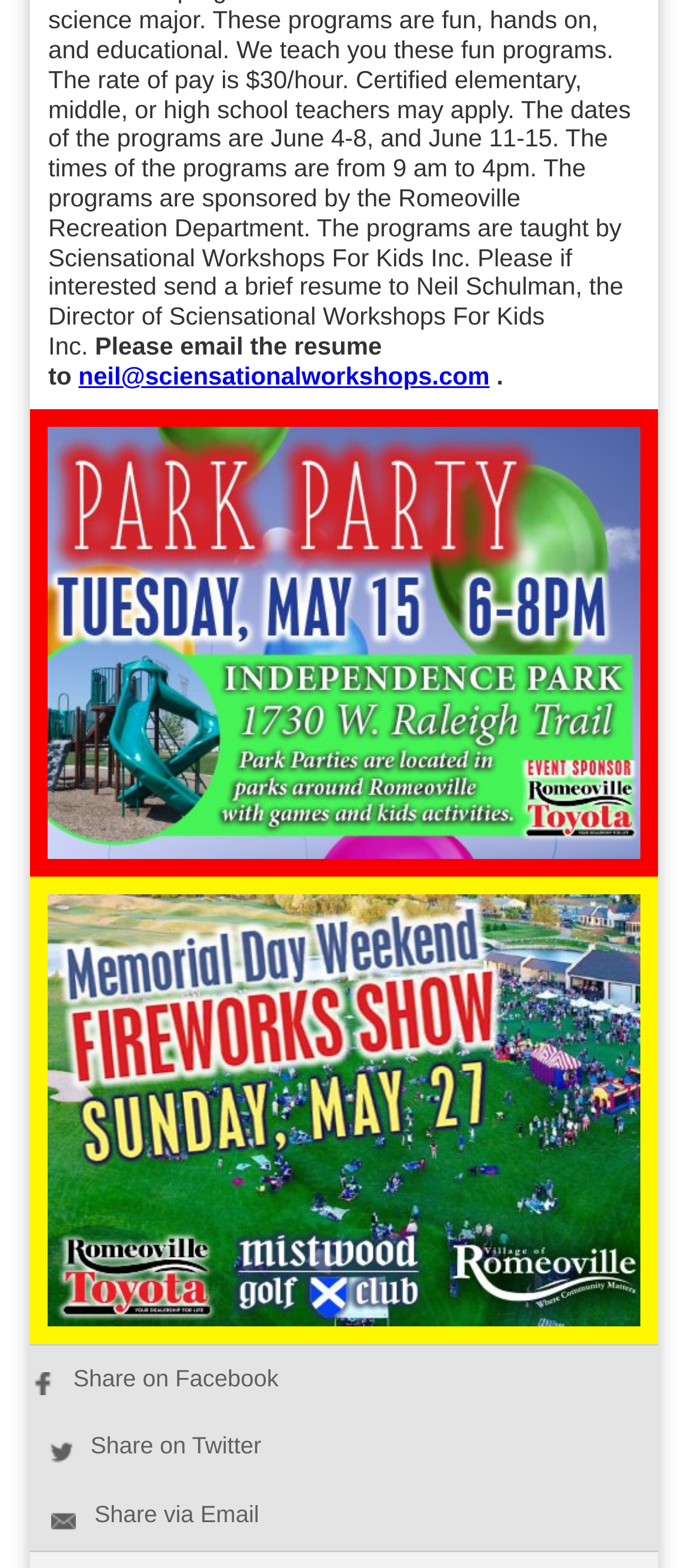What is the second theme presented on the webpage?
Based on the screenshot, provide your answer in one word or phrase.

fireworks